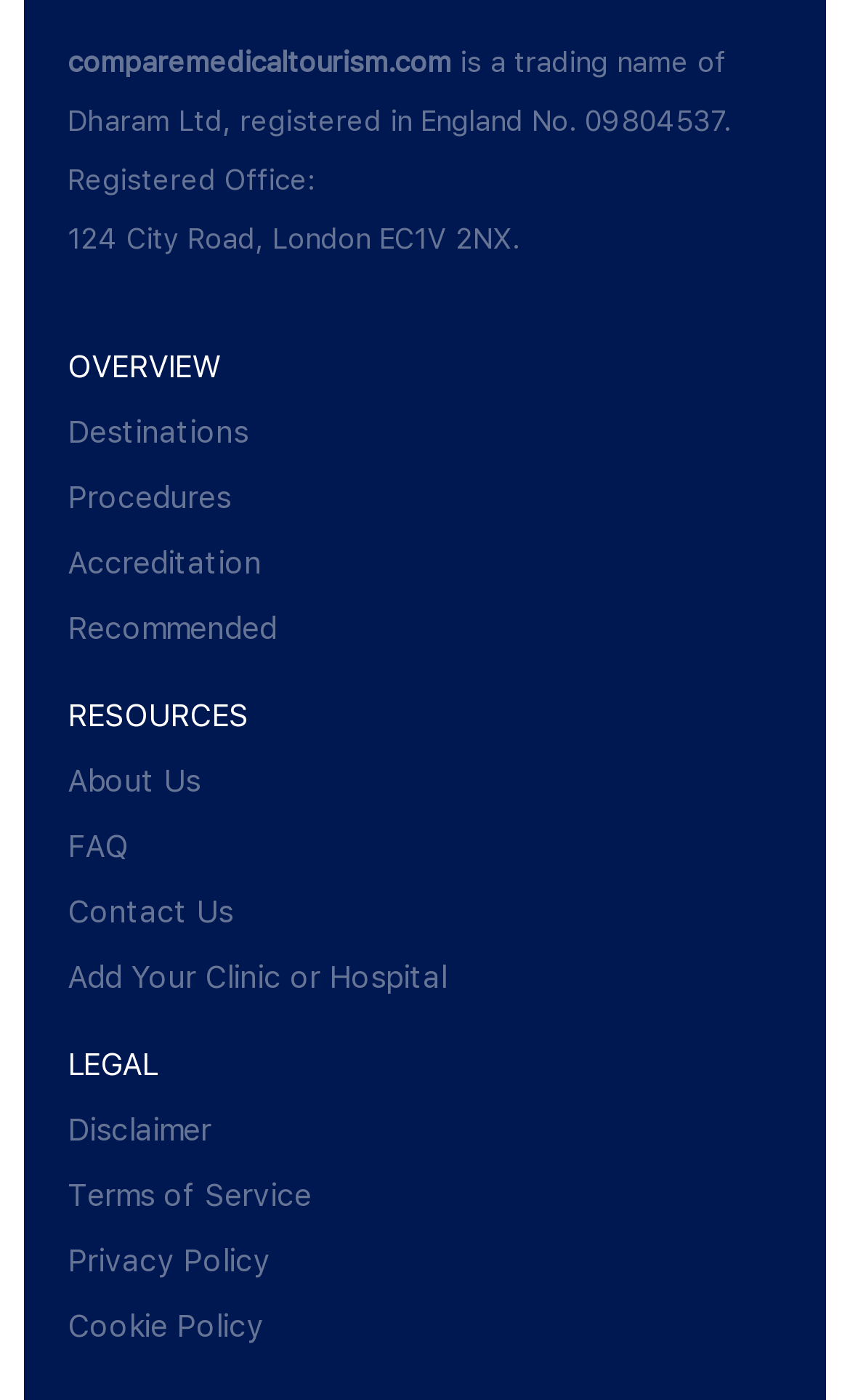Determine the bounding box coordinates of the clickable region to carry out the instruction: "view destinations".

[0.079, 0.296, 0.292, 0.321]